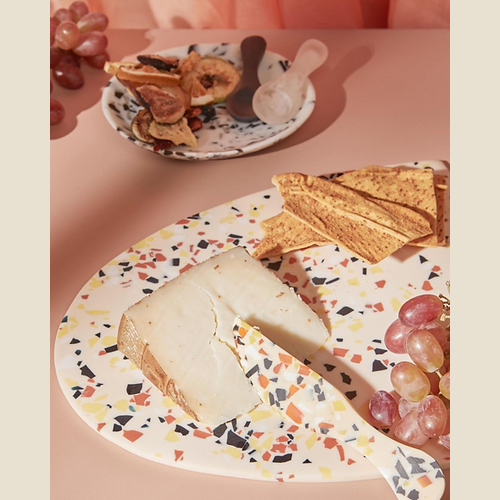Provide a single word or phrase to answer the given question: 
What is in the small plate in the background?

Dried fruits